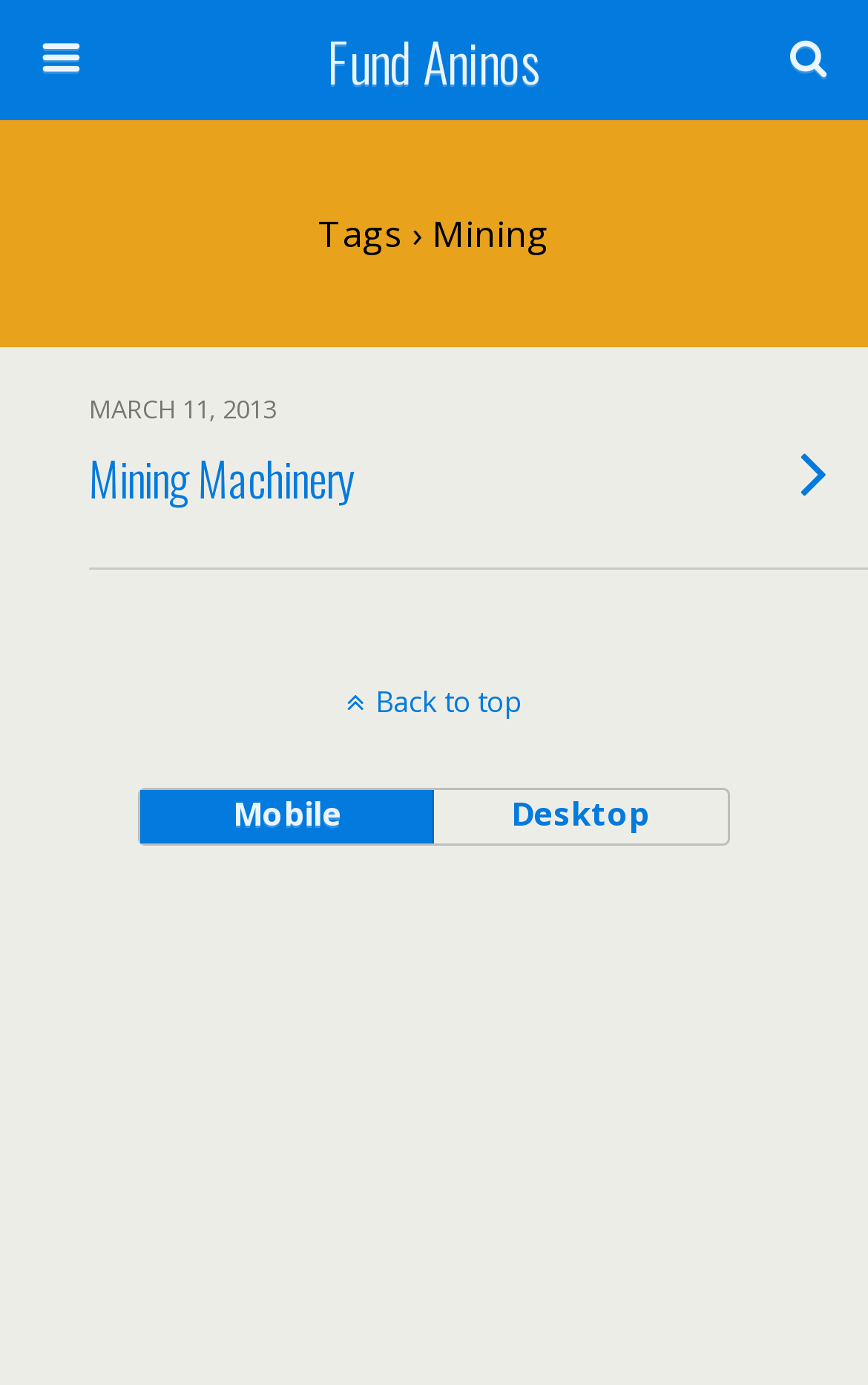Given the webpage screenshot and the description, determine the bounding box coordinates (top-left x, top-left y, bottom-right x, bottom-right y) that define the location of the UI element matching this description: Back to top

[0.0, 0.492, 1.0, 0.521]